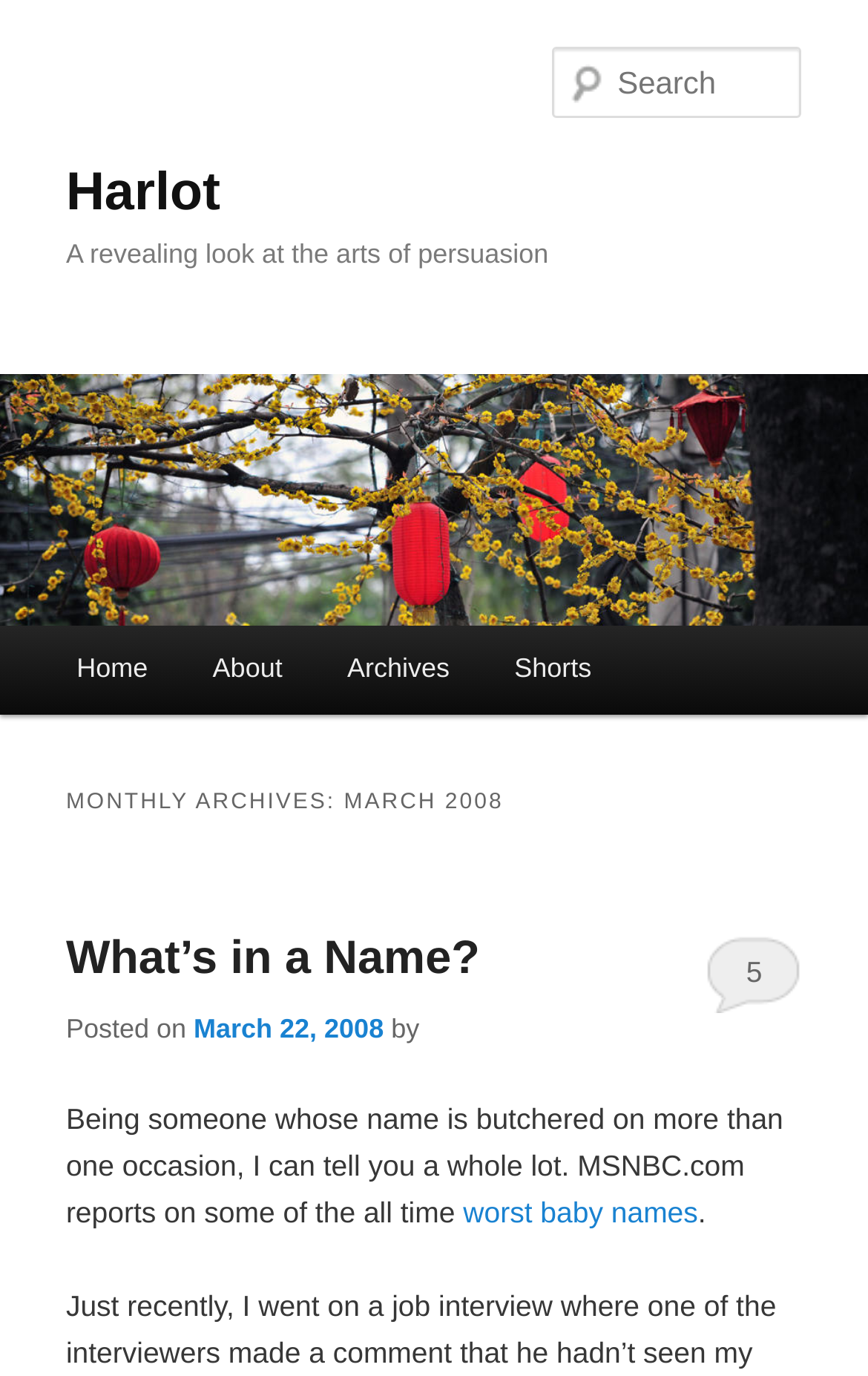Provide the bounding box coordinates for the UI element that is described by this text: "Shorts". The coordinates should be in the form of four float numbers between 0 and 1: [left, top, right, bottom].

[0.555, 0.457, 0.719, 0.522]